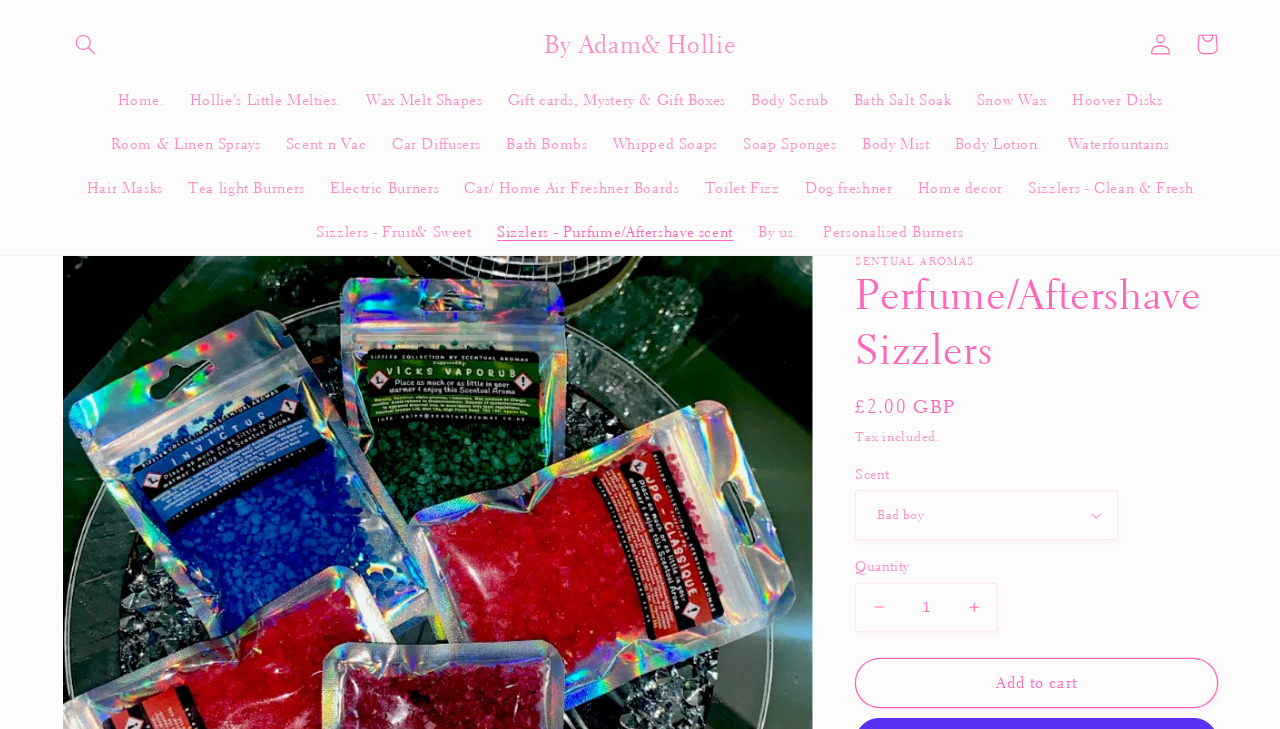What is the function of the 'Add to cart' button?
Answer the question with detailed information derived from the image.

The function of the 'Add to cart' button can be inferred from its location and text. It is located at the bottom of the product information section and has the text 'Add to cart', indicating that it is used to add the product to the user's cart.